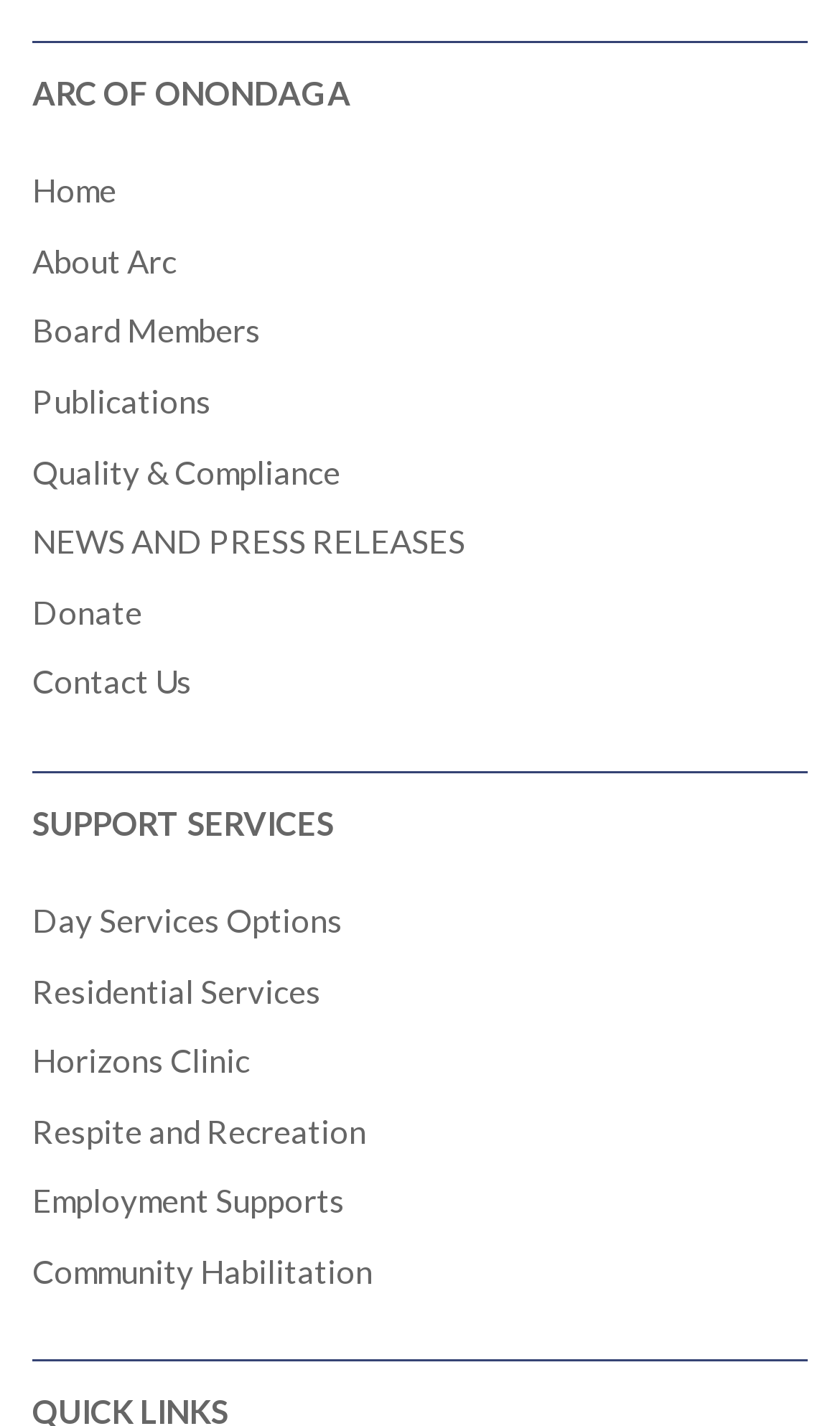How many sections are on the webpage?
Please give a detailed answer to the question using the information shown in the image.

I looked at the webpage and found two main sections. The first section is the top section with links, and the second section is the 'SUPPORT SERVICES' section with links. There are 2 main sections on the webpage.